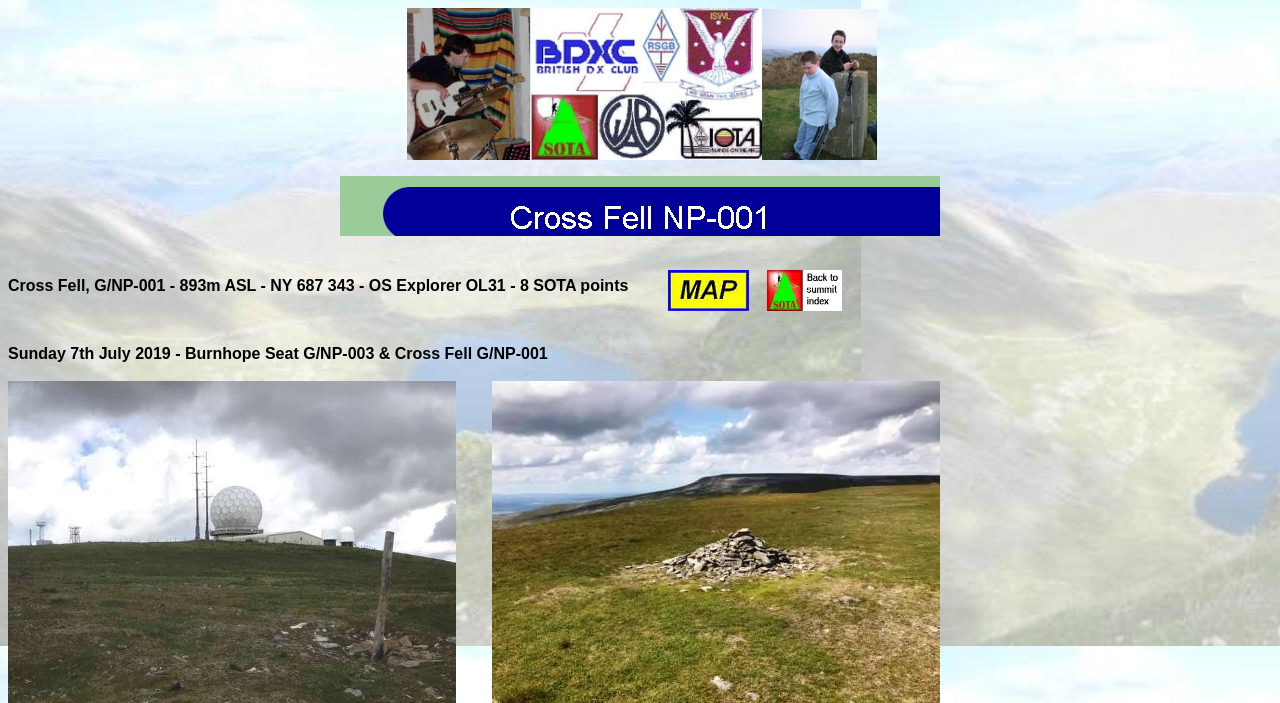What is the date of the event mentioned?
Using the image as a reference, answer the question in detail.

The question can be answered by looking at the static text 'Sunday 7th July 2019 - Burnhope Seat G/NP-003 & Cross Fell G/NP-001'.